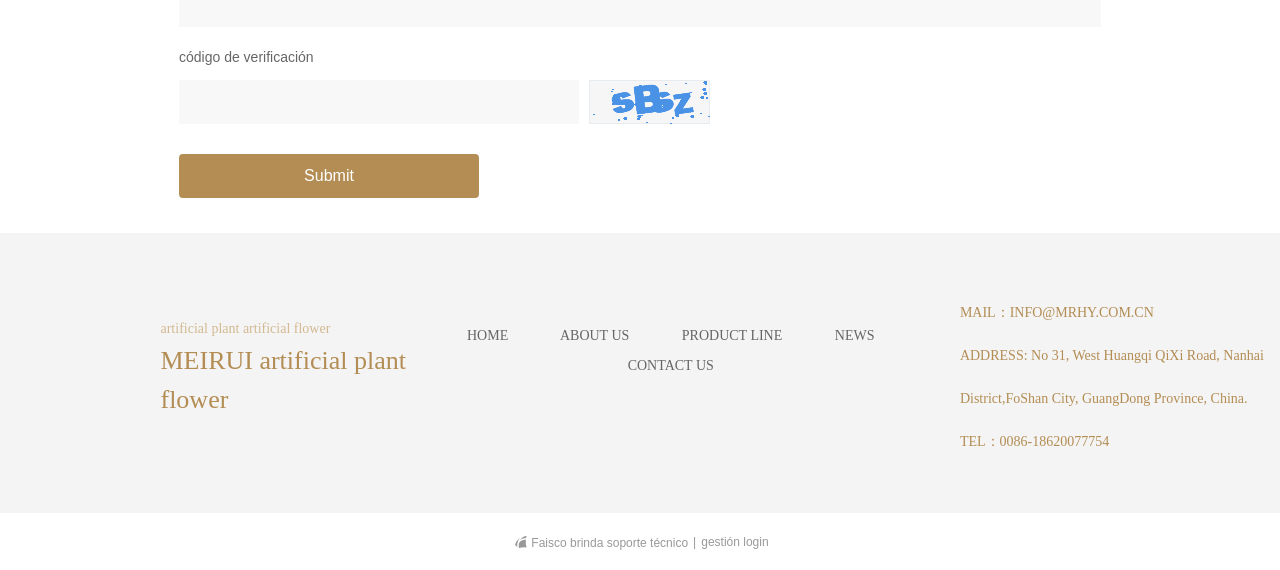Calculate the bounding box coordinates for the UI element based on the following description: "Submit". Ensure the coordinates are four float numbers between 0 and 1, i.e., [left, top, right, bottom].

[0.14, 0.271, 0.374, 0.348]